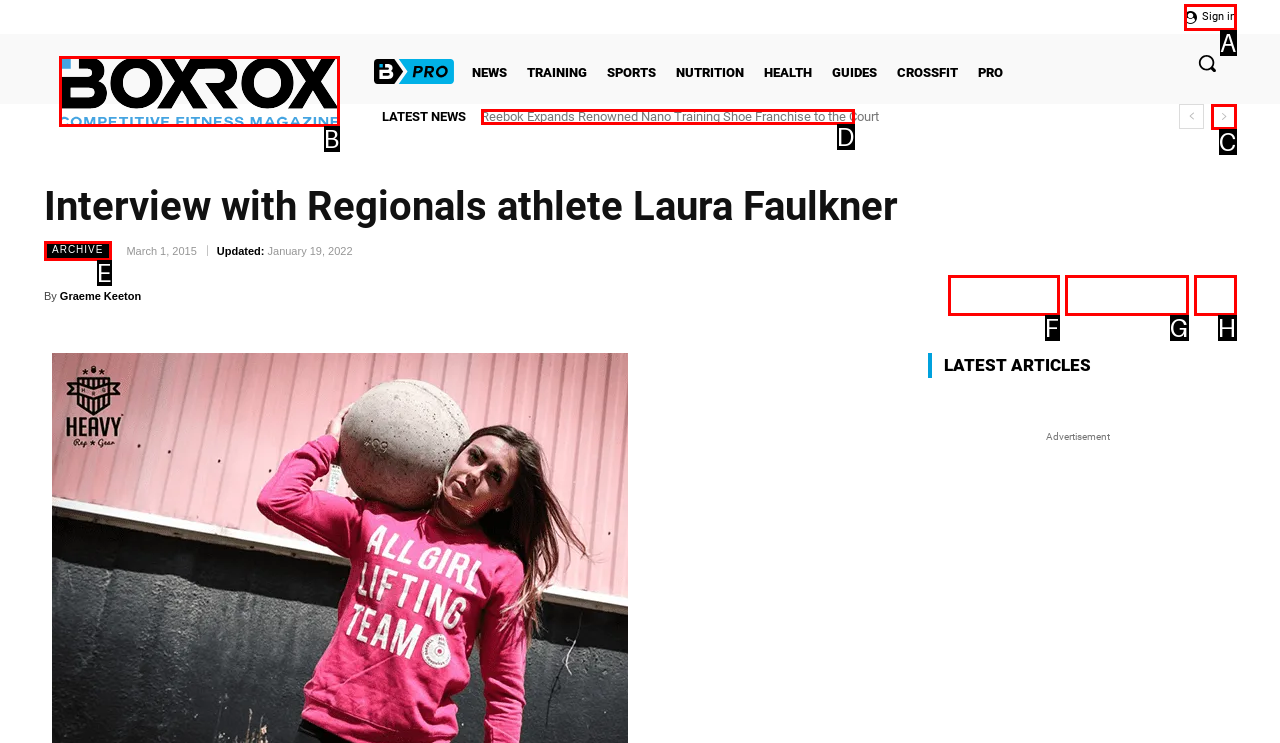Identify the option that corresponds to the description: Sign in. Provide only the letter of the option directly.

A